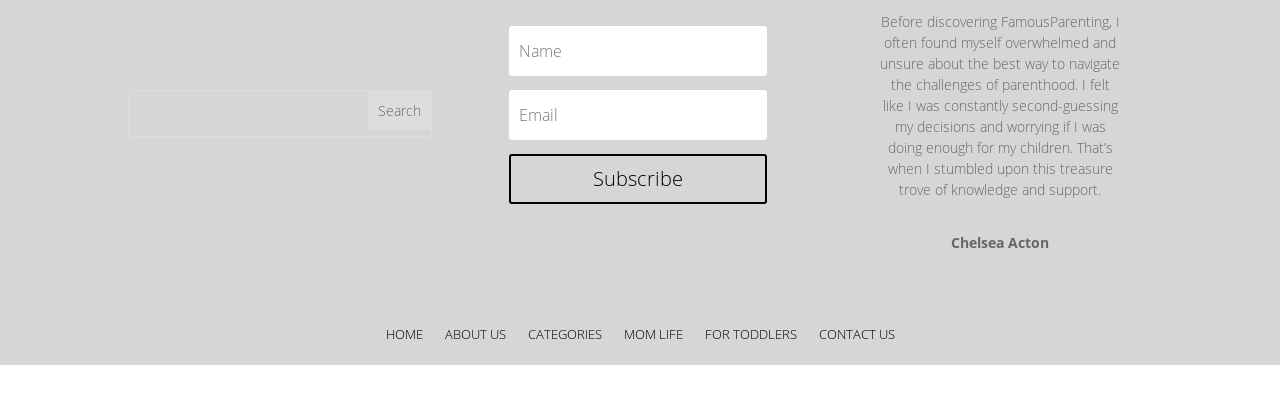Pinpoint the bounding box coordinates of the area that should be clicked to complete the following instruction: "contact us". The coordinates must be given as four float numbers between 0 and 1, i.e., [left, top, right, bottom].

[0.639, 0.807, 0.699, 0.862]